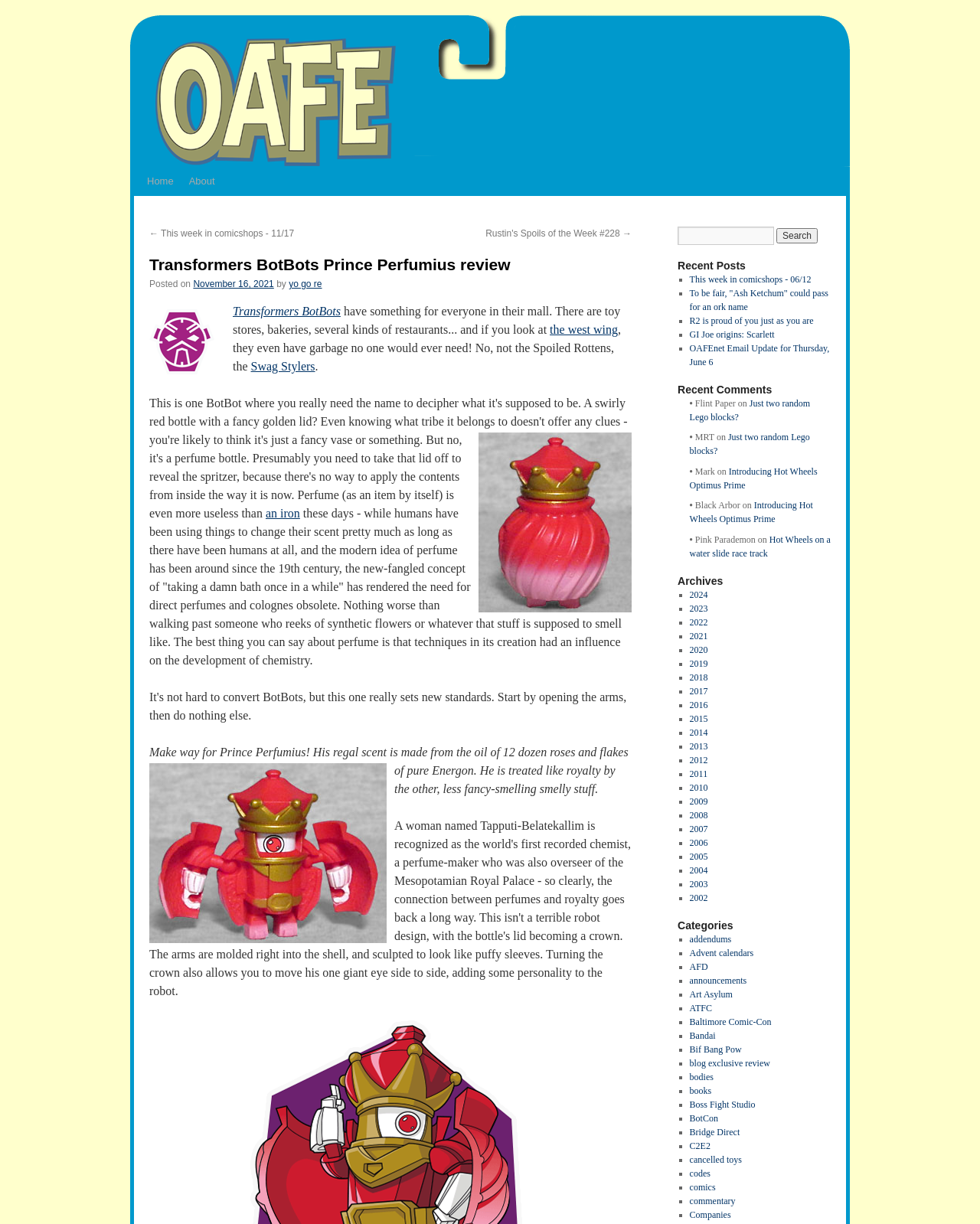Please predict the bounding box coordinates of the element's region where a click is necessary to complete the following instruction: "Search for something". The coordinates should be represented by four float numbers between 0 and 1, i.e., [left, top, right, bottom].

[0.691, 0.185, 0.848, 0.2]